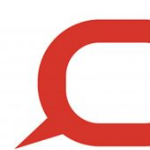What type of journalism does 'The Conversation' focus on?
Answer the question in as much detail as possible.

According to the logo description, 'The Conversation' focuses on independent journalism, providing expert insights and commentary, and operates under a Creative Commons license, promoting the sharing of knowledge and information.